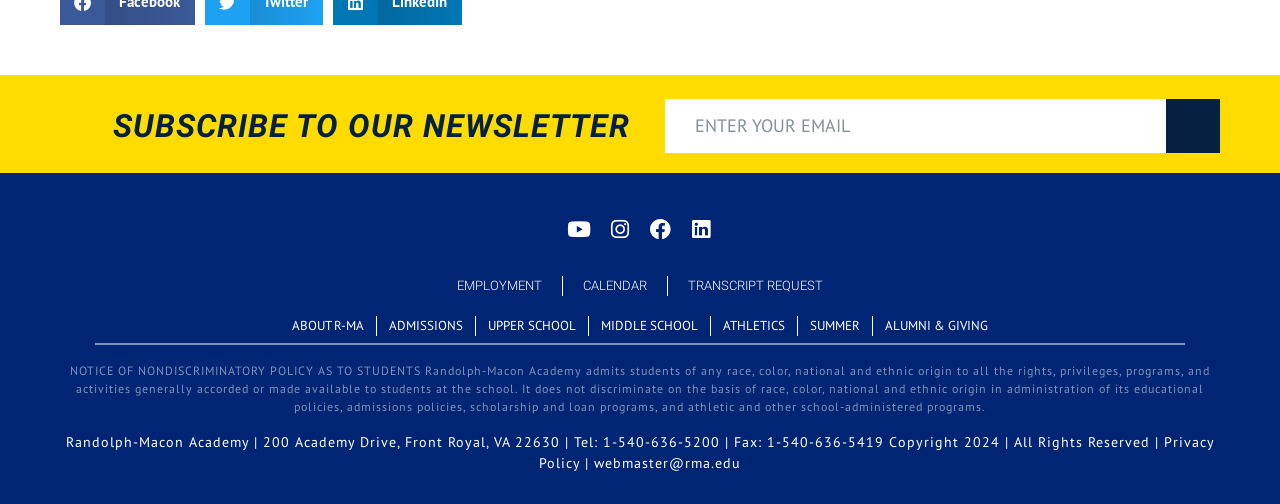Please find the bounding box coordinates in the format (top-left x, top-left y, bottom-right x, bottom-right y) for the given element description. Ensure the coordinates are floating point numbers between 0 and 1. Description: Transcript Request

[0.522, 0.548, 0.659, 0.588]